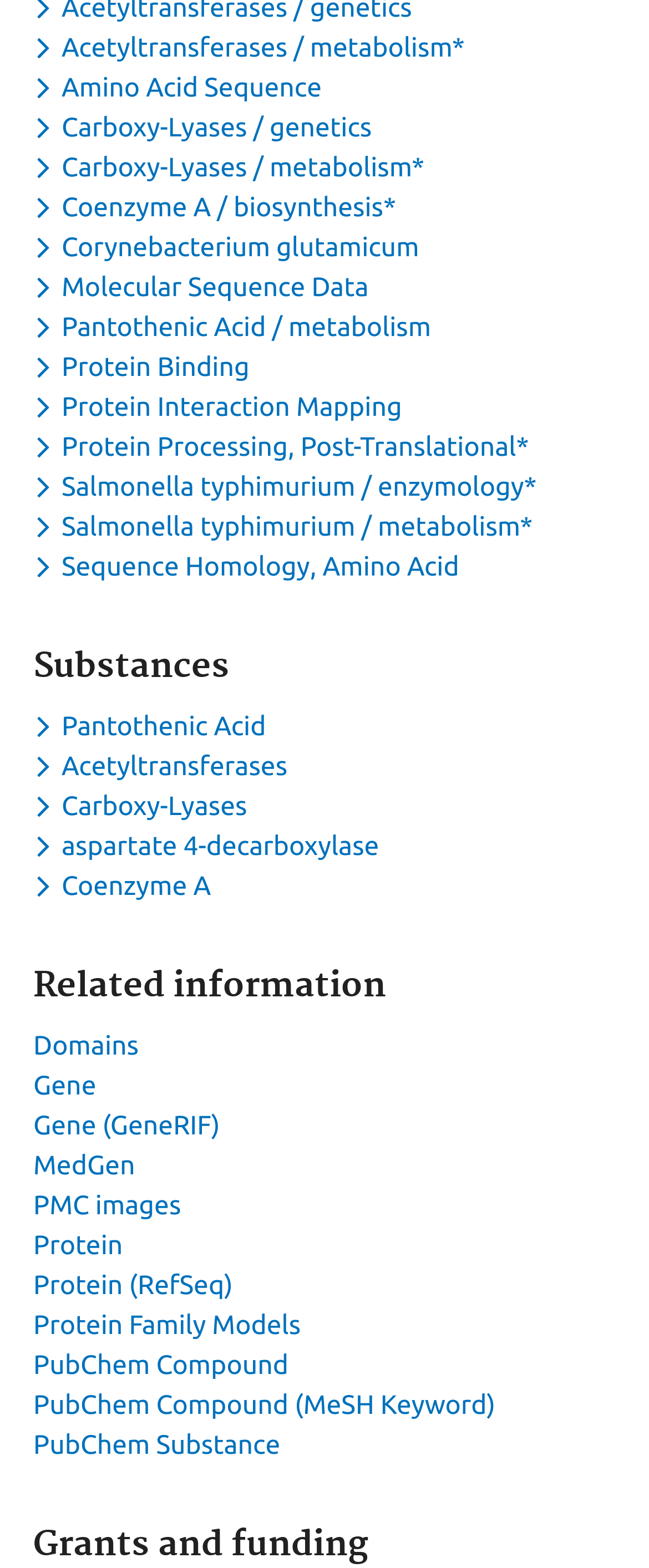How many headings are there on the webpage?
From the screenshot, supply a one-word or short-phrase answer.

3